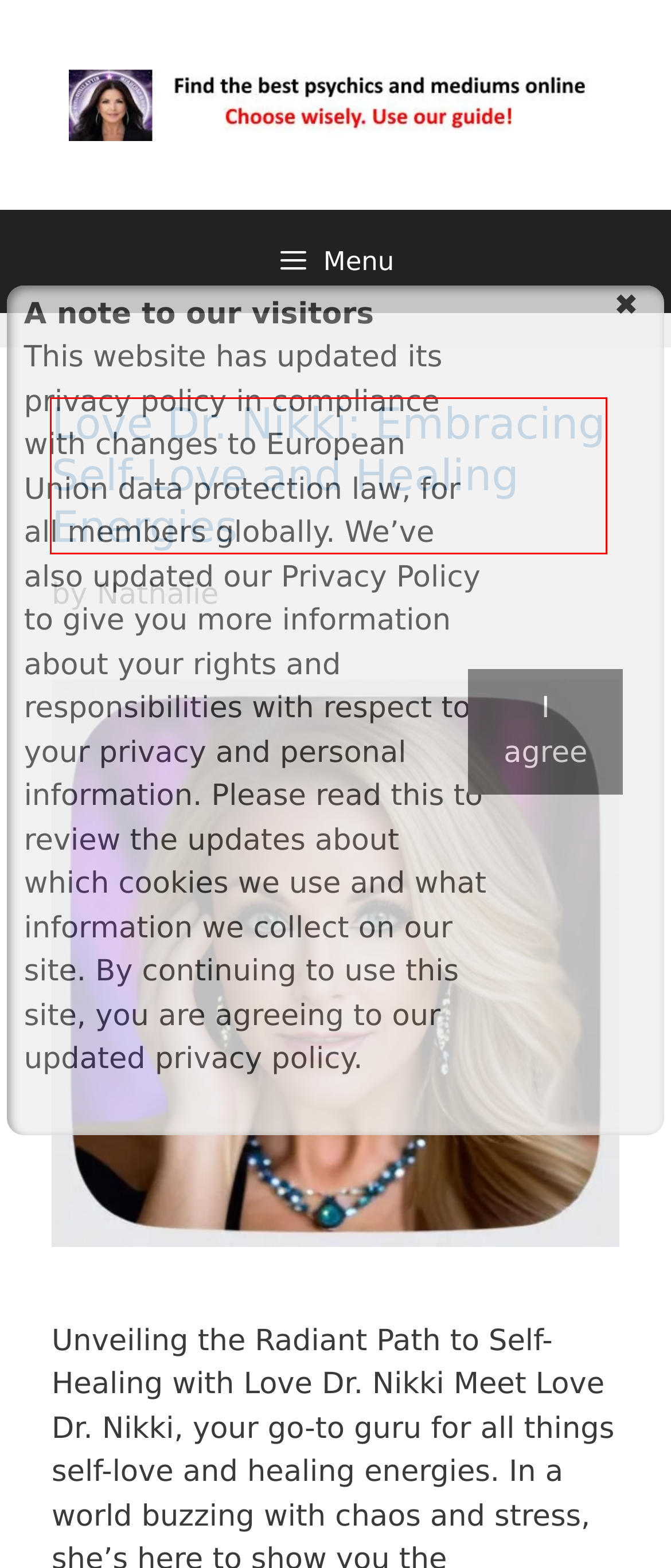You have a screenshot of a webpage where a red bounding box highlights a specific UI element. Identify the description that best matches the resulting webpage after the highlighted element is clicked. The choices are:
A. Nathalie - Psychic online readings
B. Exploring Clairvoyant Readings: Unveiling the Mysteries Beyond Sight - Psychic online readings 2024
C. clairvoyant readings - Psychic online readings
D. Love Dr. Nikki: Embracing Self-Love and Healing Energies - Psychic online readings 2024
E. mediumship readings - Psychic online readings
F. Love questions to ask a psychic medium - Psychic online readings 2024
G. psychic medium ethics - Psychic online readings
H. psychic tarot readings - Psychic online readings

D